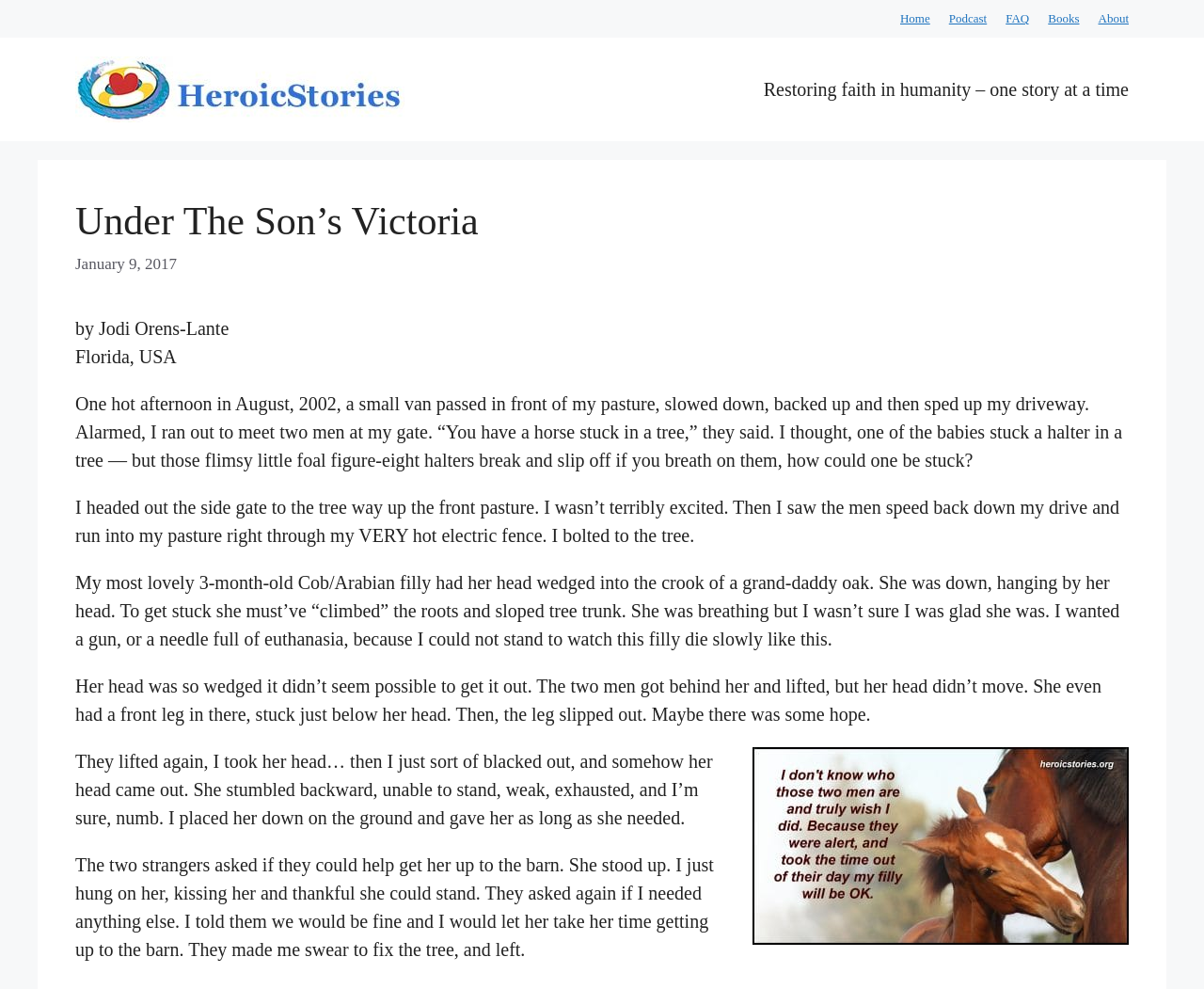Please provide a detailed answer to the question below by examining the image:
How did the horse get stuck?

According to the story, the horse got stuck by 'climbing' the roots and sloped tree trunk of the oak tree, which caused its head to become wedged in the crook of the tree.